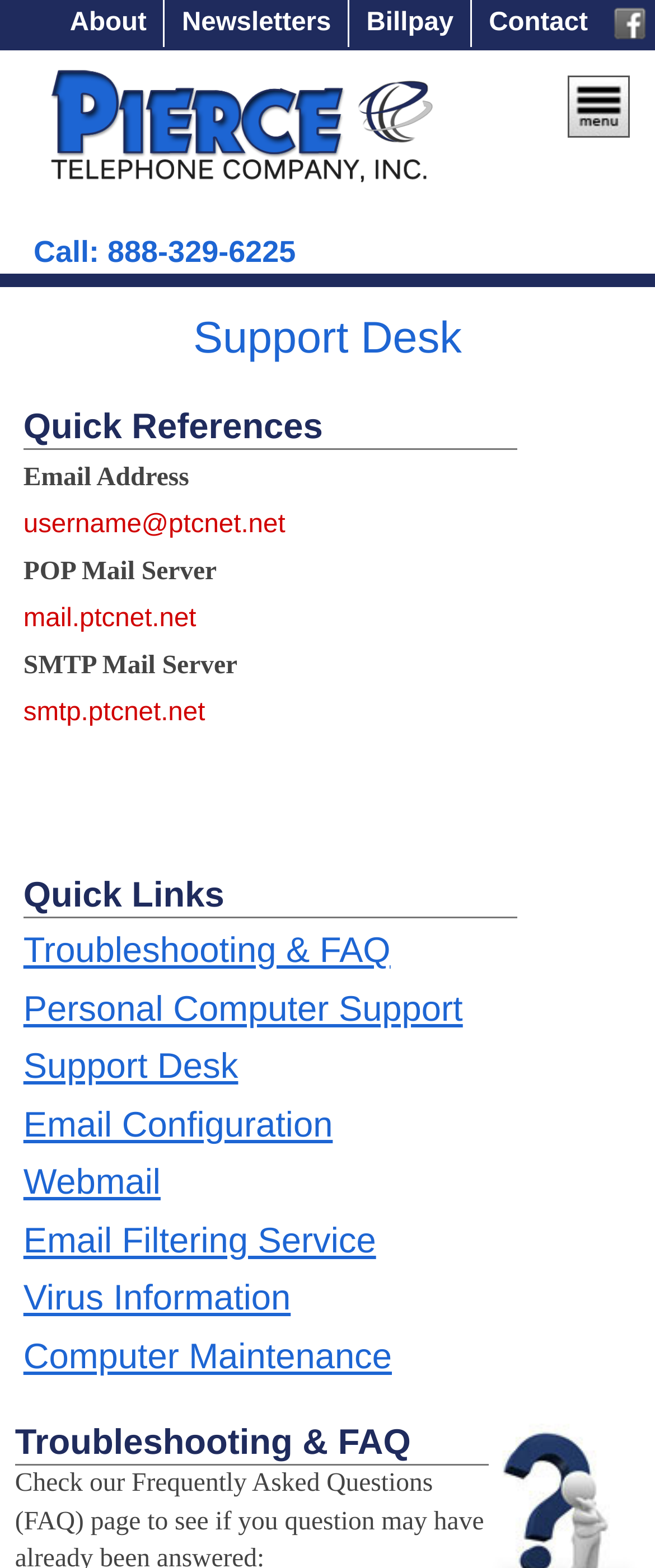Show the bounding box coordinates for the element that needs to be clicked to execute the following instruction: "Click on Home". Provide the coordinates in the form of four float numbers between 0 and 1, i.e., [left, top, right, bottom].

None